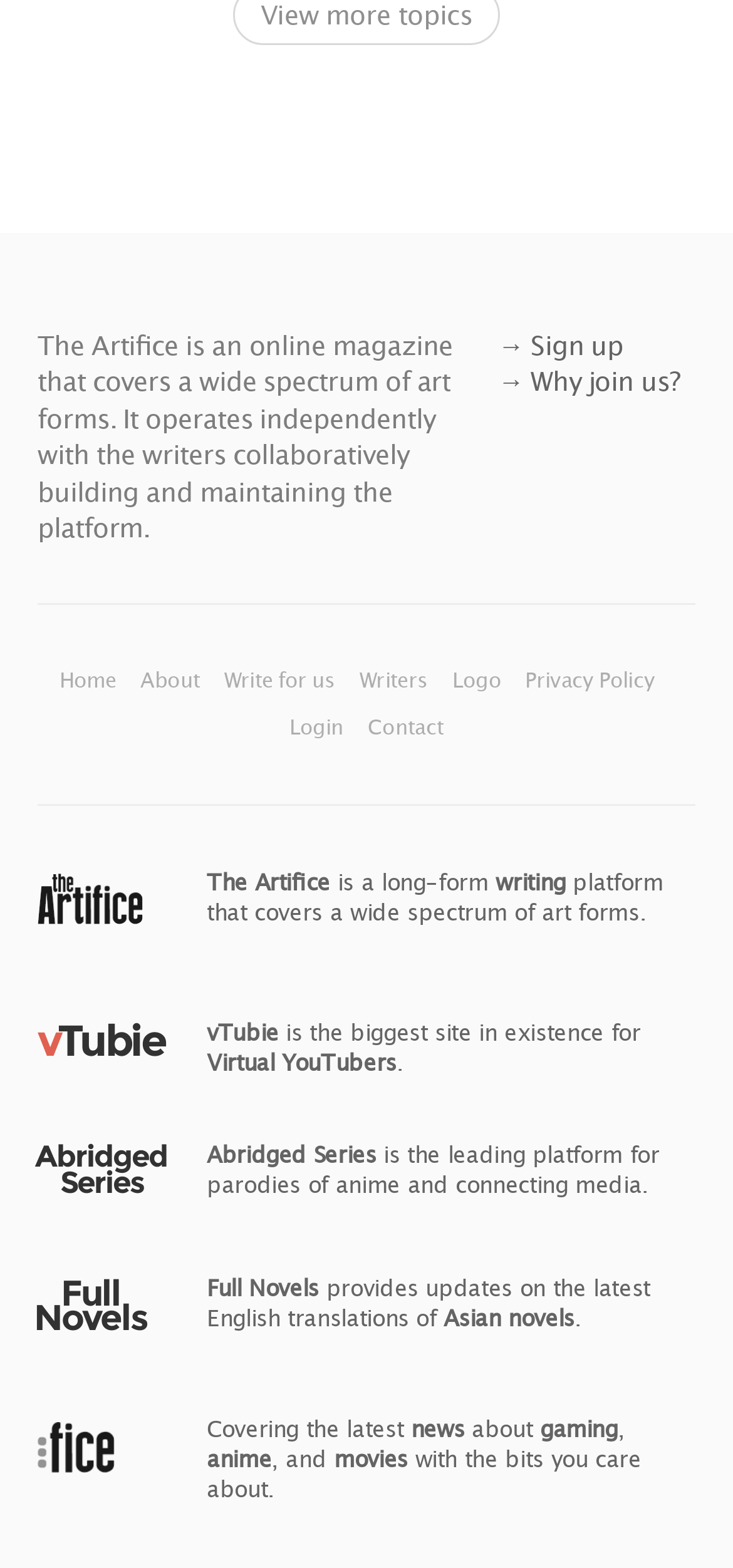From the element description → Why join us?, predict the bounding box coordinates of the UI element. The coordinates must be specified in the format (top-left x, top-left y, bottom-right x, bottom-right y) and should be within the 0 to 1 range.

[0.679, 0.233, 0.928, 0.253]